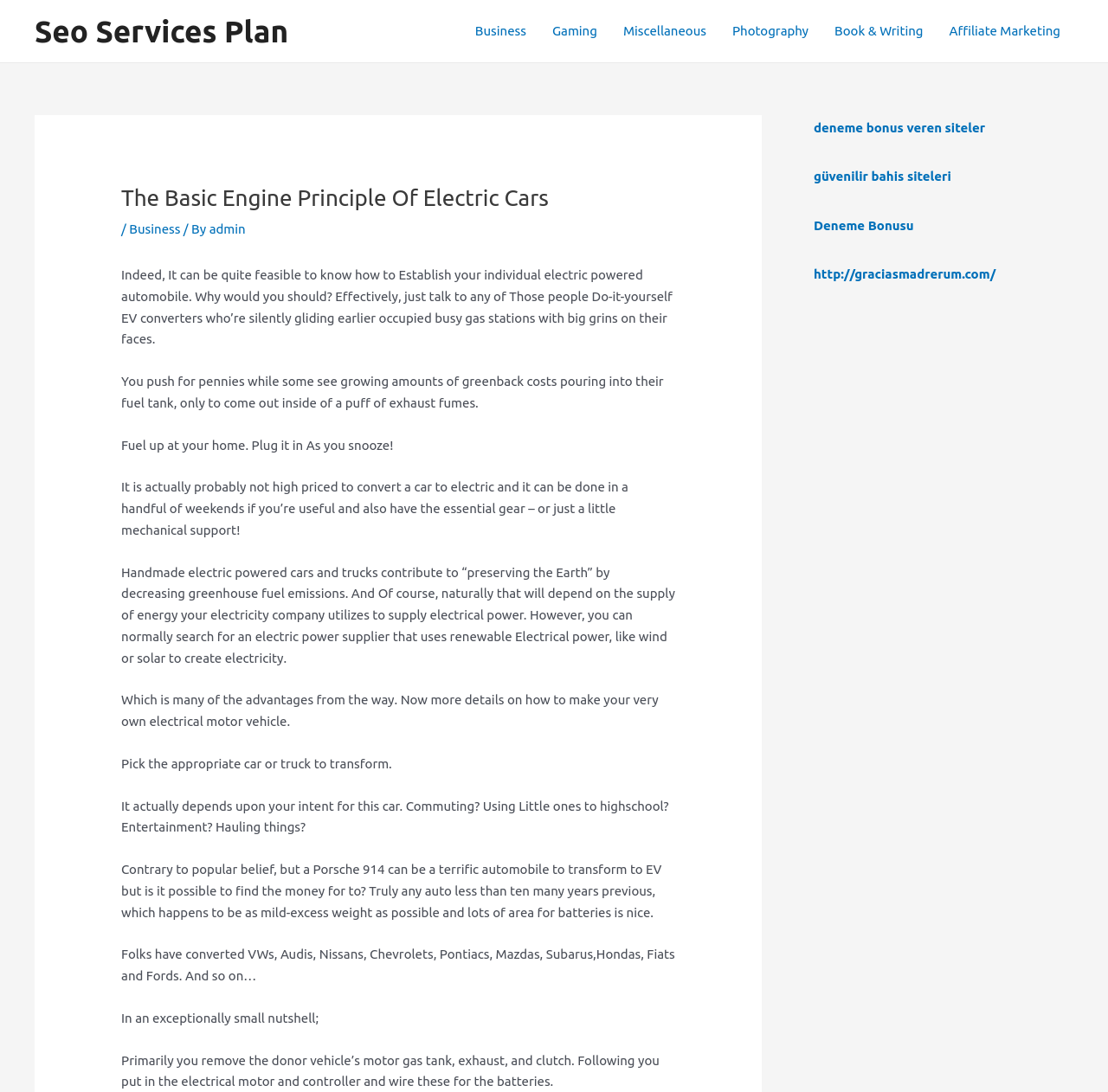Please determine the bounding box coordinates of the element's region to click for the following instruction: "Click on the 'Güvenilir bahis siteleri' link".

[0.734, 0.155, 0.858, 0.168]